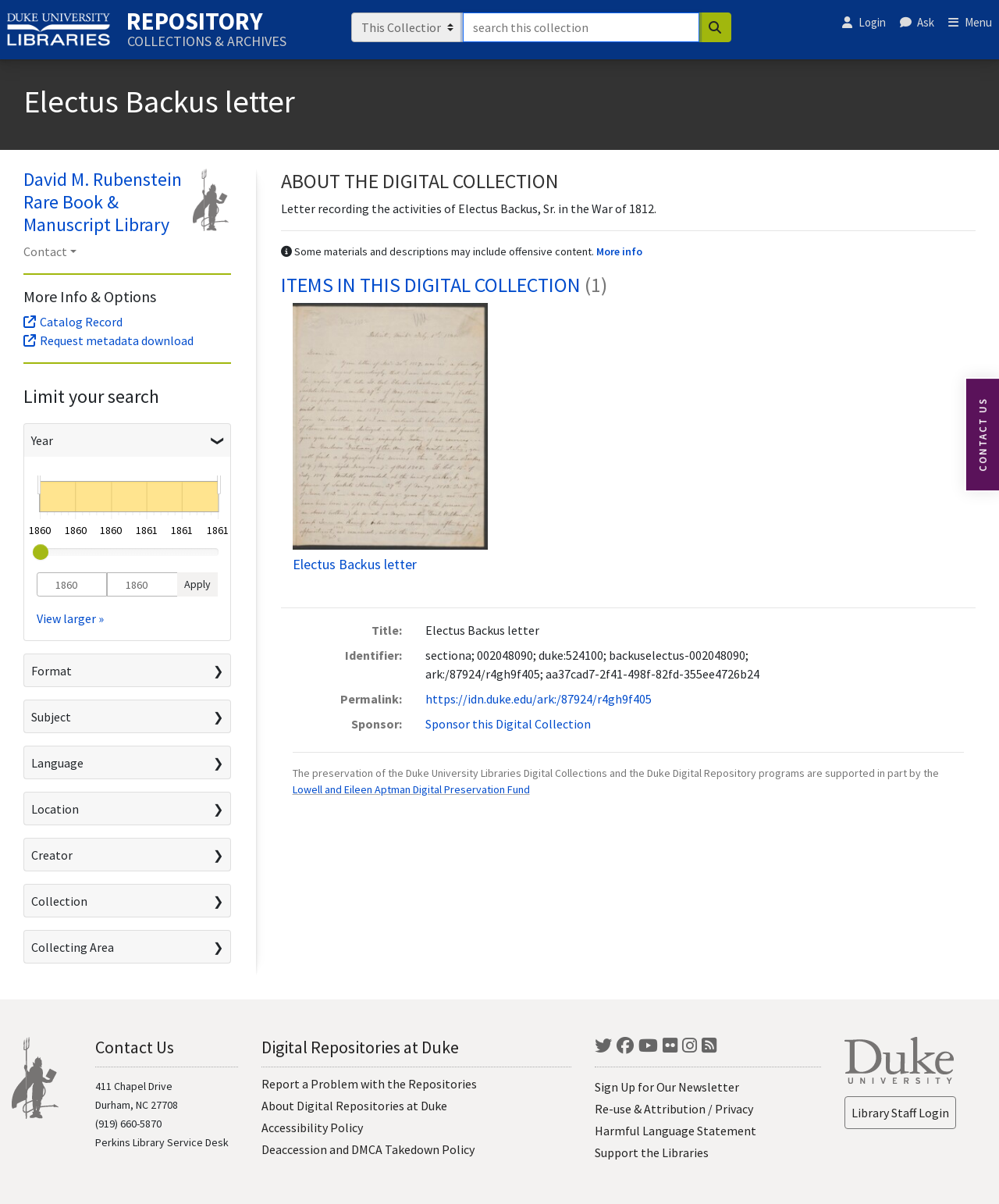Pinpoint the bounding box coordinates of the clickable element to carry out the following instruction: "Request metadata download."

[0.023, 0.277, 0.194, 0.289]